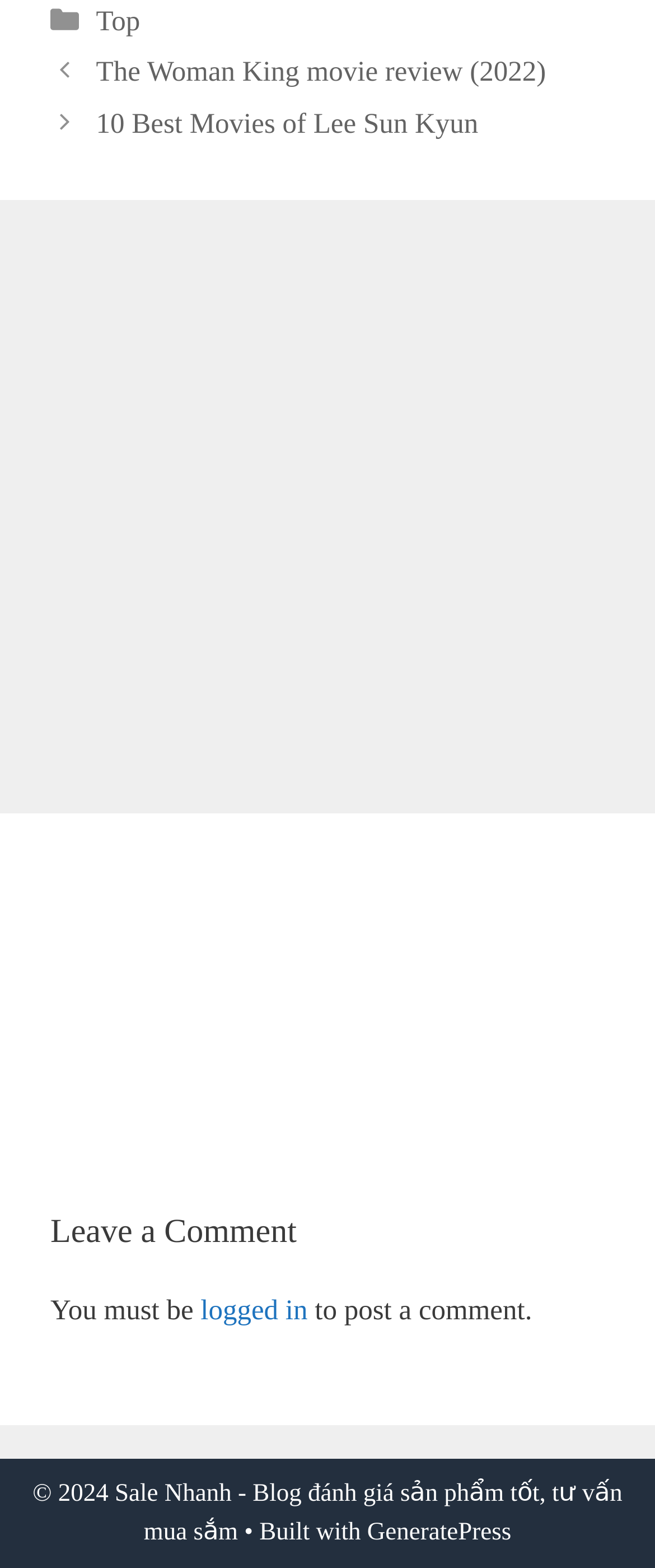How many sections are there in the navigation menu?
Using the screenshot, give a one-word or short phrase answer.

2